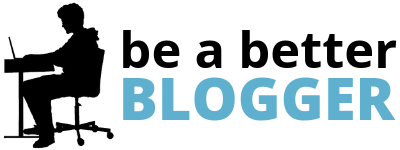What is the tone of the logo?
Based on the screenshot, answer the question with a single word or phrase.

Inspiring